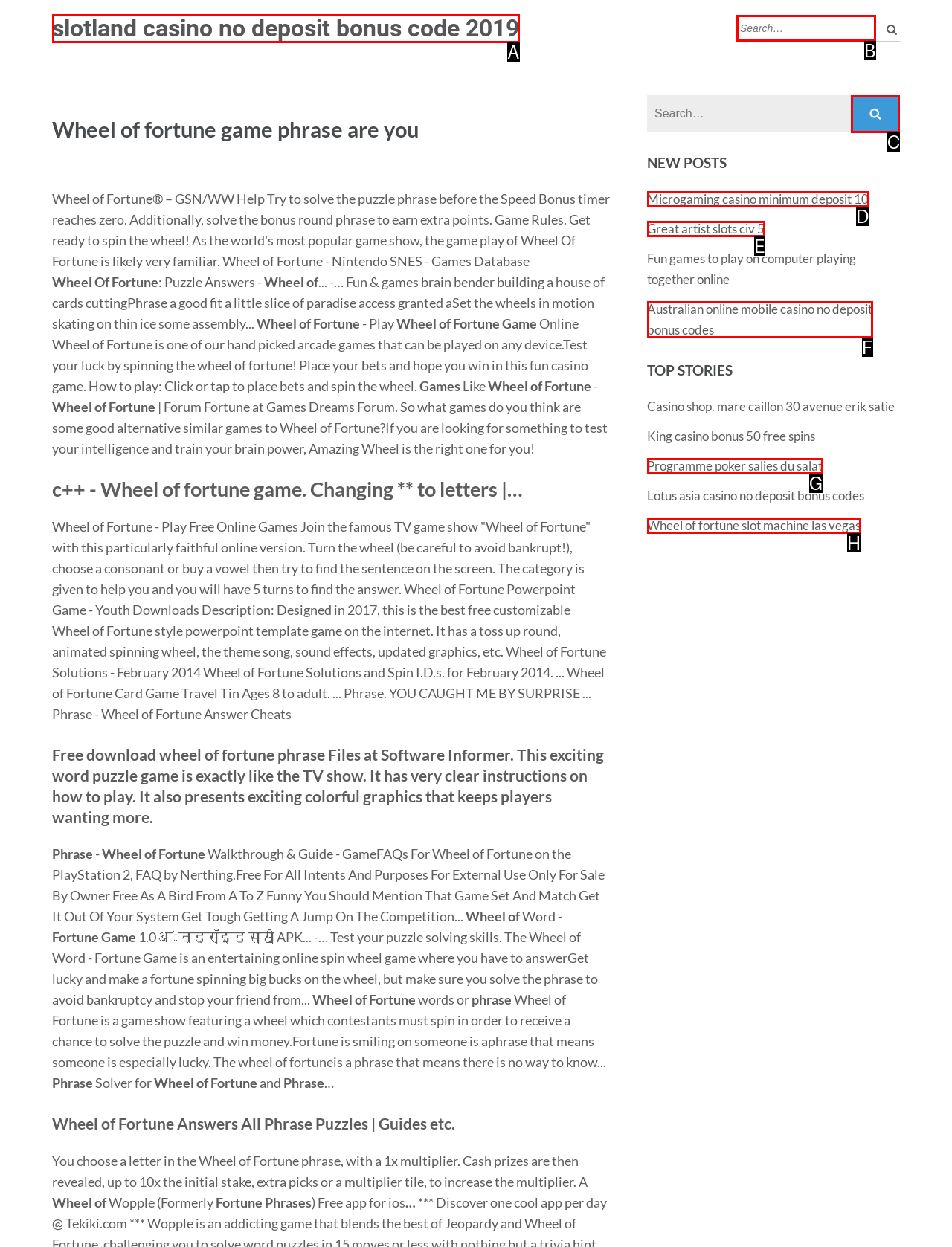Select the letter that corresponds to this element description: parent_node: Search: value="Search"
Answer with the letter of the correct option directly.

C